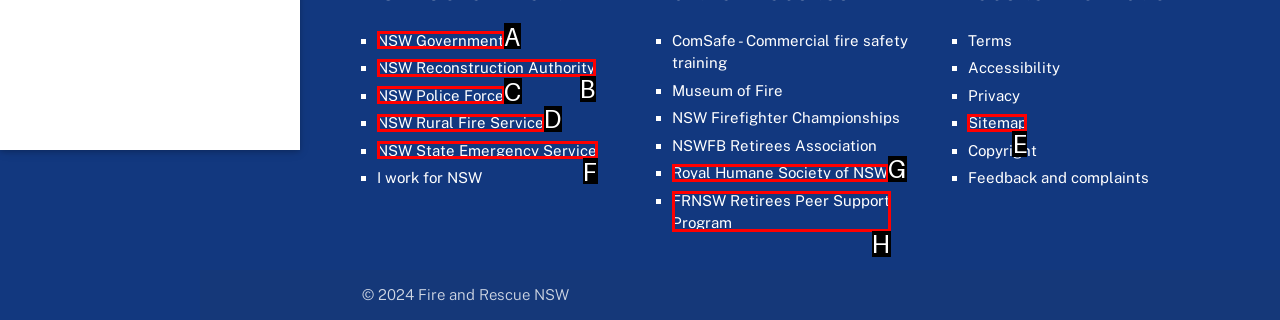Tell me the letter of the option that corresponds to the description: NSW State Emergency Service
Answer using the letter from the given choices directly.

F